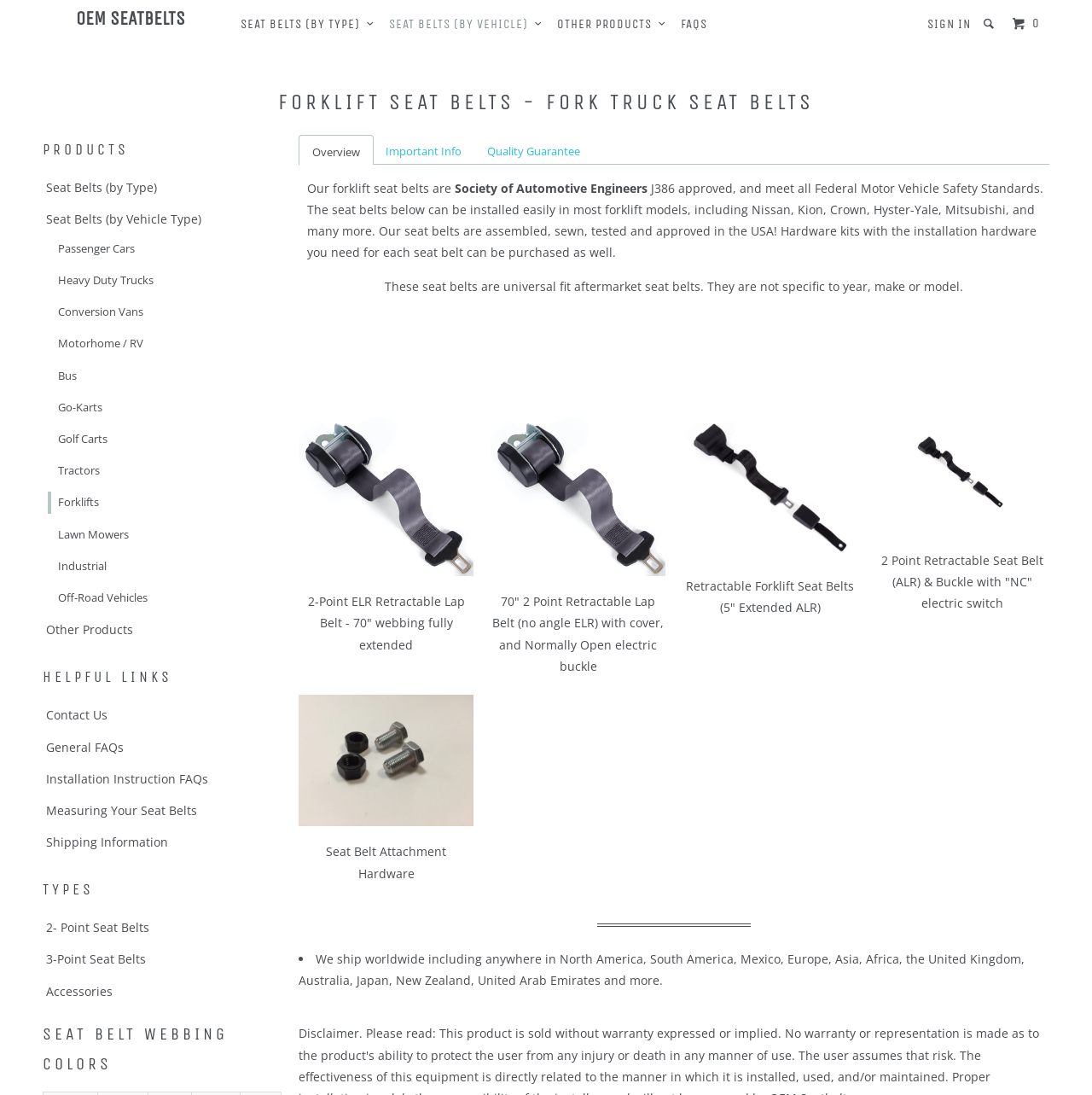Describe all the significant parts and information present on the webpage.

This webpage is about OEM seat belts for forklifts, focusing on compliance with OSHA regulations. At the top, there are several links, including "OEM SEATBELTS", "SIGN IN", and social media icons. Below these links, there is a heading "FORKLIFT SEAT BELTS - FORK TRUCK SEAT BELTS" followed by a subheading "PRODUCTS". 

Under the "PRODUCTS" section, there are links to different types of seat belts, including "Seat Belts (by Type)" and "Seat Belts (by Vehicle Type)". These links are followed by a list of vehicle types, such as "Passenger Cars", "Heavy Duty Trucks", and "Forklifts". 

On the left side of the page, there is a section titled "HELPFUL LINKS" with links to "Contact Us", "General FAQs", and "Shipping Information". Below this section, there is a heading "TYPES" with links to different types of seat belts, including "2- Point Seat Belts" and "3-Point Seat Belts". 

The main content of the page describes the features of the forklift seat belts, including that they are SAE J386 approved and meet all Federal Motor Vehicle Safety Standards. The text also mentions that the seat belts are universal fit aftermarket seat belts and can be installed easily in most forklift models. 

Below the text, there are several links to specific seat belt products, each accompanied by an image of the product. These products include "2-Point ELR Retractable Lap Belt", "70" 2 Point Retractable Lap Belt", and "Retractable Forklift Seat Belts". 

At the bottom of the page, there is a section with a list marker and a statement about worldwide shipping.